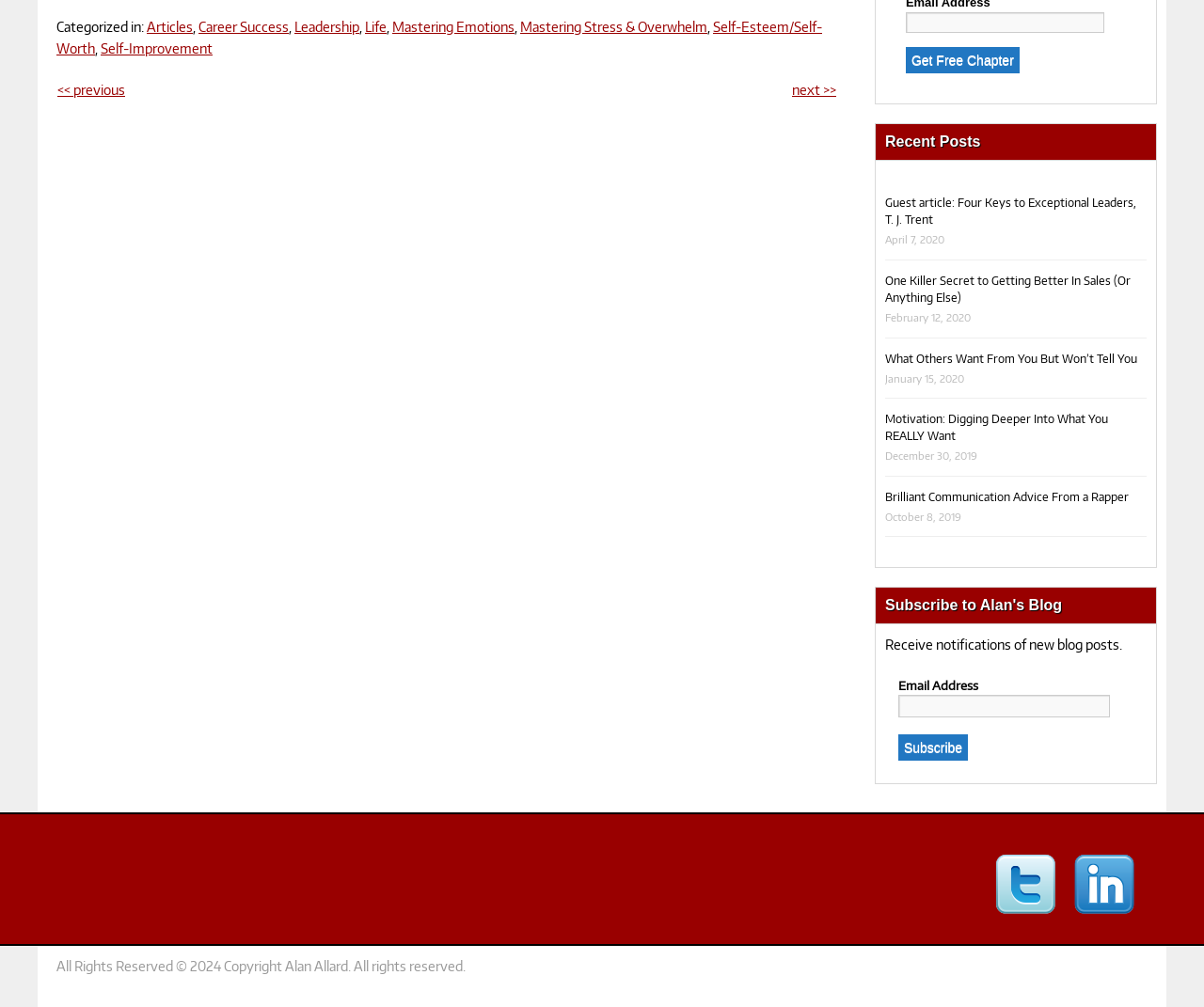From the given element description: "alt="Twitter"", find the bounding box for the UI element. Provide the coordinates as four float numbers between 0 and 1, in the order [left, top, right, bottom].

[0.827, 0.891, 0.877, 0.908]